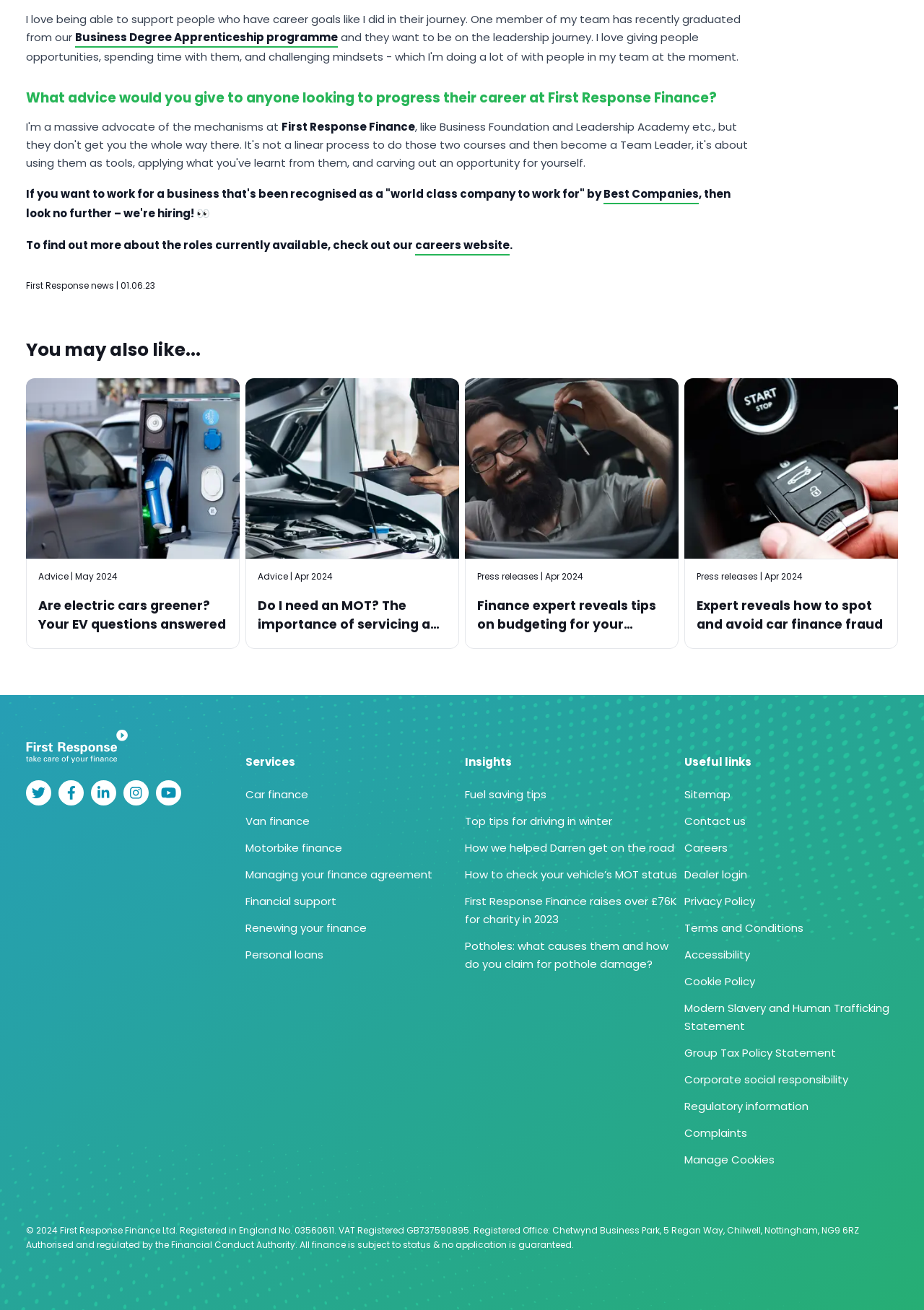Please locate the bounding box coordinates of the region I need to click to follow this instruction: "Learn about car finance".

[0.266, 0.6, 0.334, 0.612]